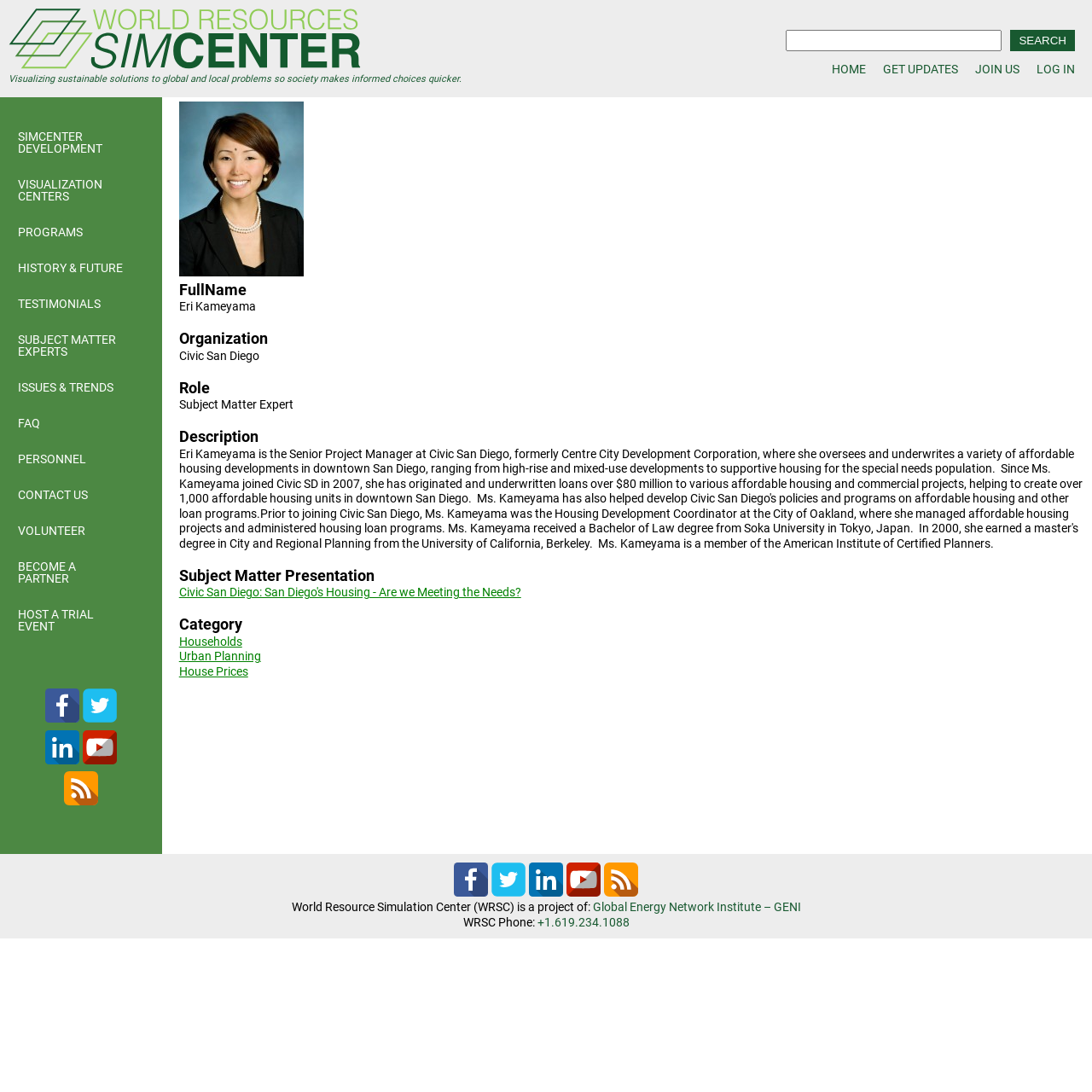Describe all the key features of the webpage in detail.

This webpage is about Eri Kameyama, a Senior Project Manager at Civic San Diego. At the top of the page, there is a navigation menu with links to "Home", "Get Updates", "Join Us", and "Log In". Below the navigation menu, there is a search bar with a "SEARCH" button.

The main content of the page is divided into two sections. On the left side, there is a profile section with Eri Kameyama's name, organization, role, and description. Below the profile section, there is a list of links to related topics, including "Households", "Urban Planning", and "House Prices".

On the right side, there is a complementary section with a list of links to various pages, including "SIMCENTER DEVELOPMENT", "VISUALIZATION CENTERS", and "PROGRAMS". Below this list, there are social media links to Facebook, Twitter, LinkedIn, and Youtube.

At the bottom of the page, there is a footer section with a copyright notice and a list of links to social media platforms. There is also a section with contact information, including a phone number and a link to the Global Energy Network Institute.